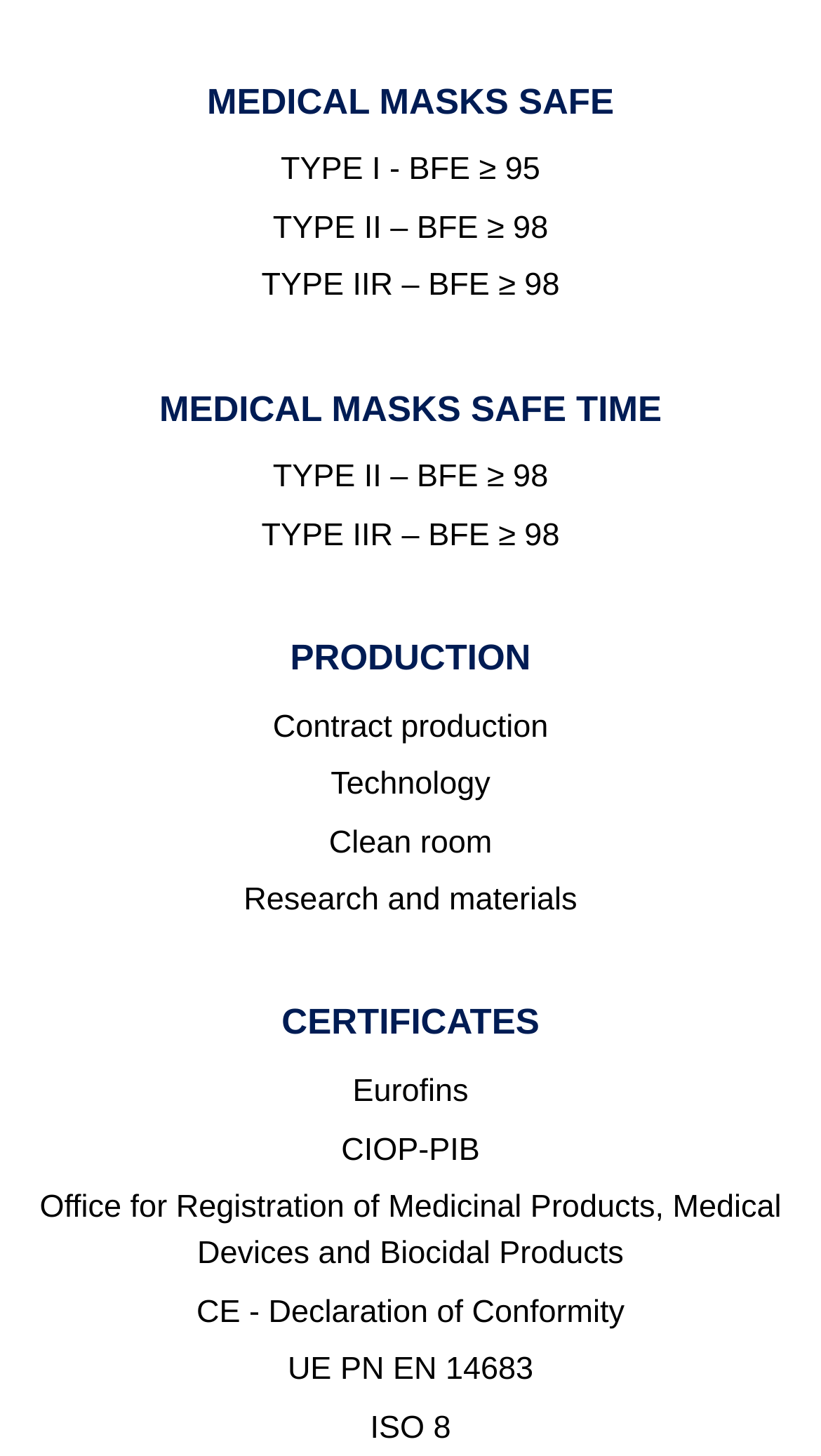Find the bounding box coordinates of the element's region that should be clicked in order to follow the given instruction: "Learn about Contract production". The coordinates should consist of four float numbers between 0 and 1, i.e., [left, top, right, bottom].

[0.332, 0.487, 0.668, 0.512]